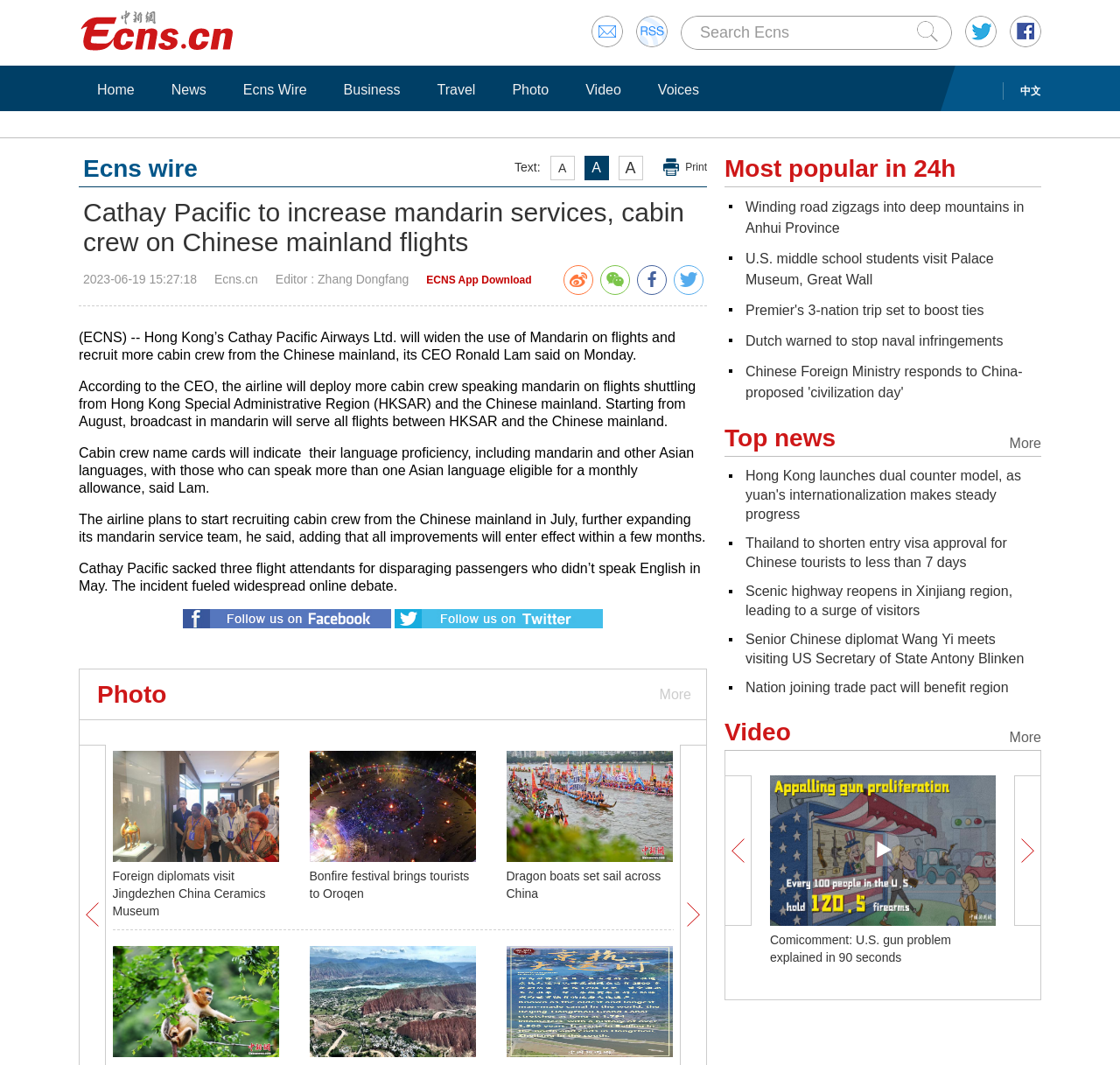Can you specify the bounding box coordinates for the region that should be clicked to fulfill this instruction: "Print the article".

[0.592, 0.146, 0.631, 0.168]